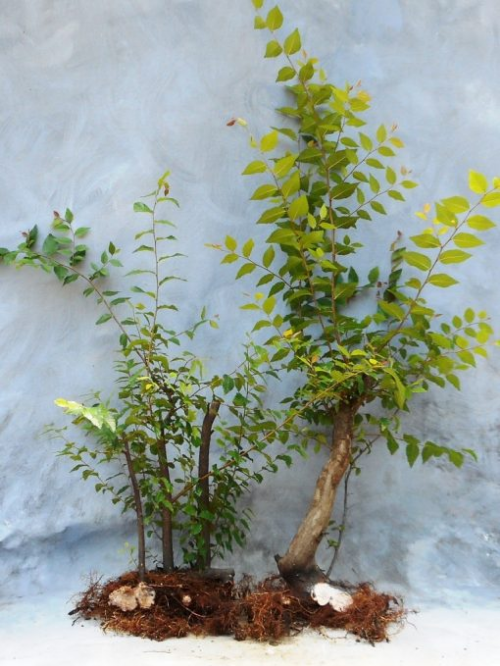Give a detailed account of everything present in the image.

The image showcases a pair of bonsai trees emerging from a shared base, highlighting a crucial step in their development. The larger tree on the right exhibits a robust trunk with lively green leaves, indicative of healthy growth, while the smaller tree to the left is characterized by multiple slender stems, each adorned with lush foliage. The distinct separation at the base illustrates the recent process of sawing through the original root structure, symbolizing the careful cultivation method employed by the bonsai artist.

Surrounding the roots is a layer of brown moss, commonly used in bonsai cultivation to retain moisture and promote root growth. This image captures the elegance and potential of bonsai as a living art form, demonstrating the meticulous care involved in transforming ordinary materials into stunning miniature landscapes. The soft blue-gray backdrop enhances the vibrant greens of the foliage, making the bonsai trees the focal point of this tranquil composition.